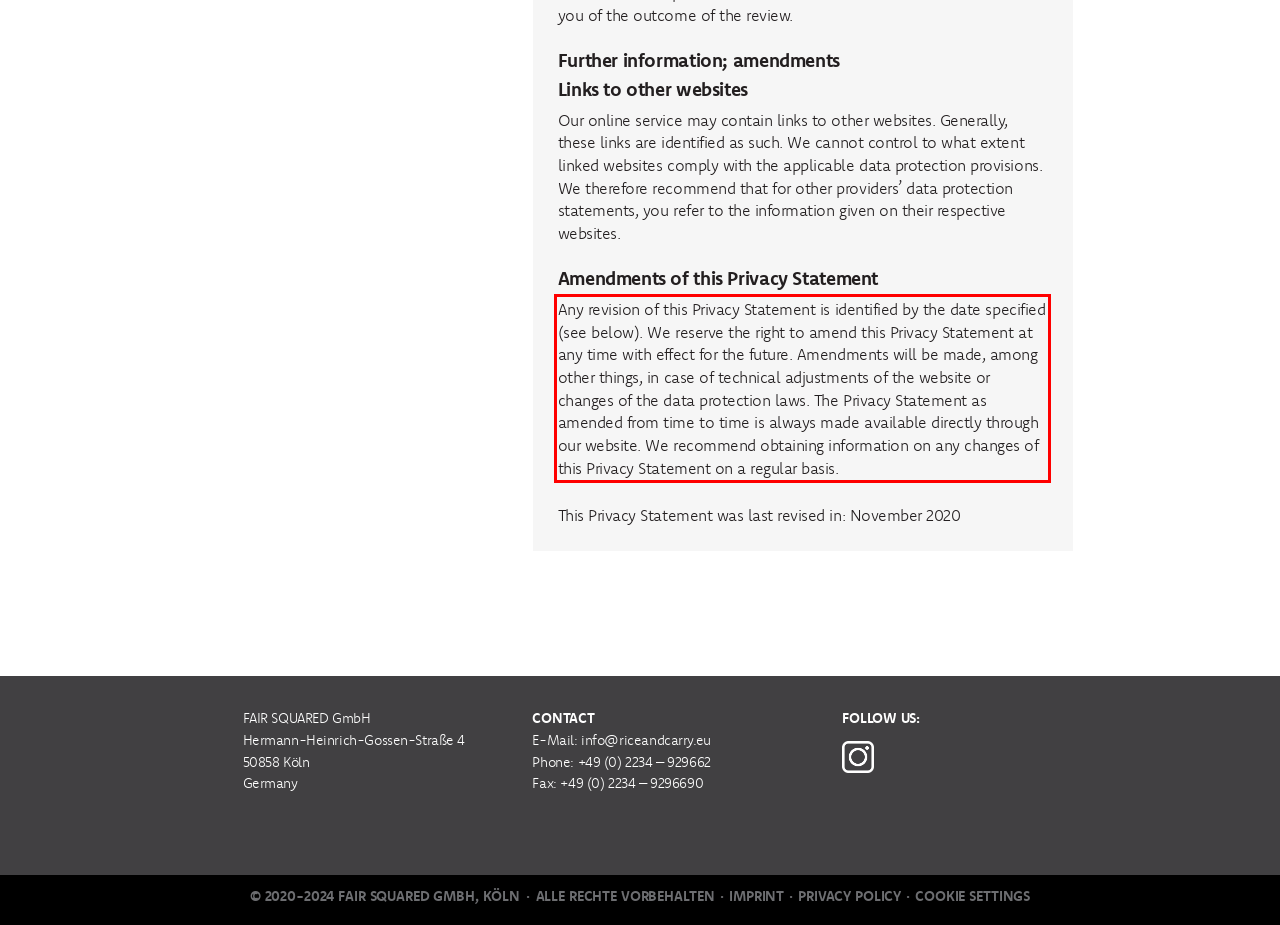Please analyze the provided webpage screenshot and perform OCR to extract the text content from the red rectangle bounding box.

Any revision of this Privacy Statement is identified by the date specified (see below). We reserve the right to amend this Privacy Statement at any time with effect for the future. Amendments will be made, among other things, in case of technical adjustments of the website or changes of the data protection laws. The Privacy Statement as amended from time to time is always made available directly through our website. We recommend obtaining information on any changes of this Privacy Statement on a regular basis.